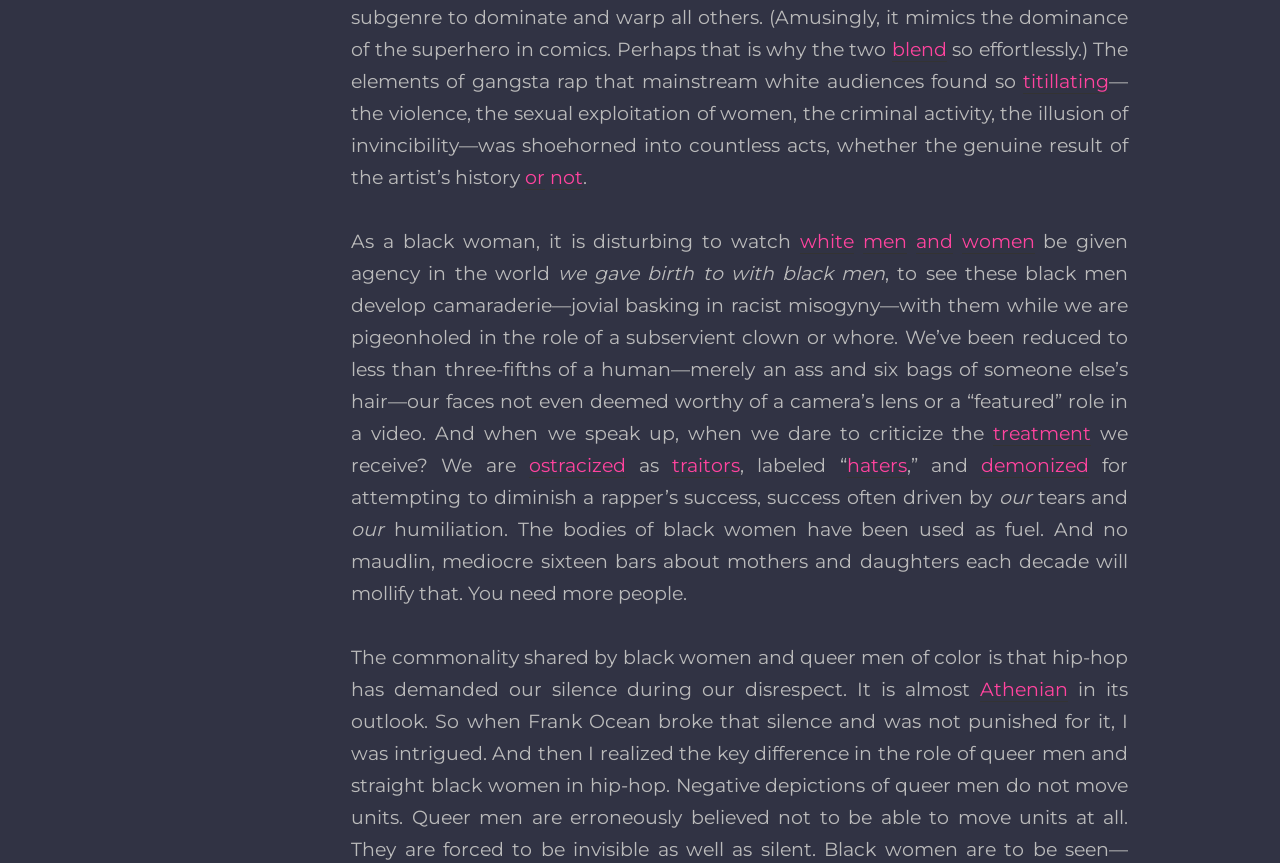Can you find the bounding box coordinates for the element that needs to be clicked to execute this instruction: "click on the link 'white'"? The coordinates should be given as four float numbers between 0 and 1, i.e., [left, top, right, bottom].

[0.625, 0.267, 0.667, 0.295]